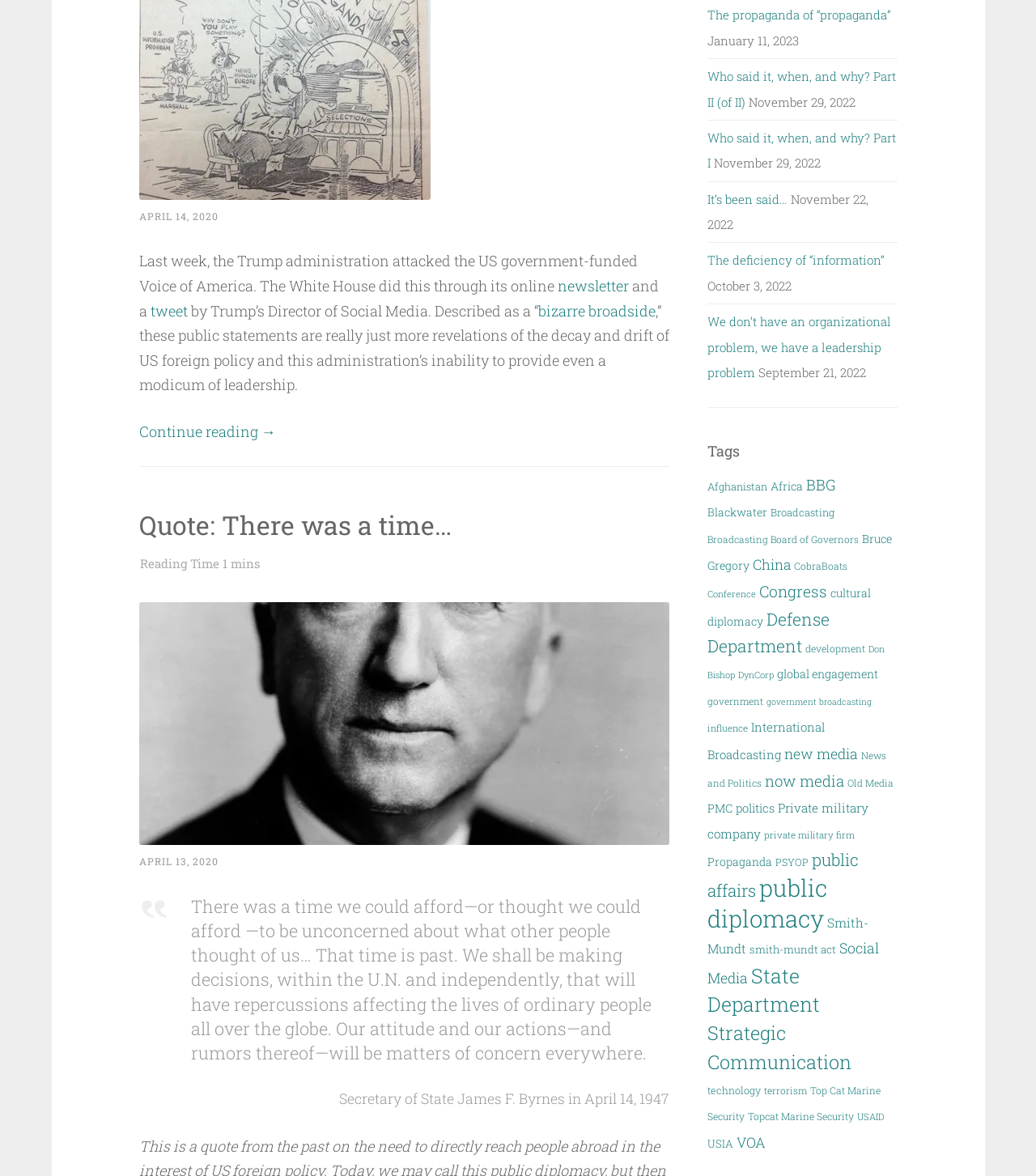Find the bounding box coordinates for the UI element that matches this description: "Defense Department".

[0.683, 0.517, 0.801, 0.559]